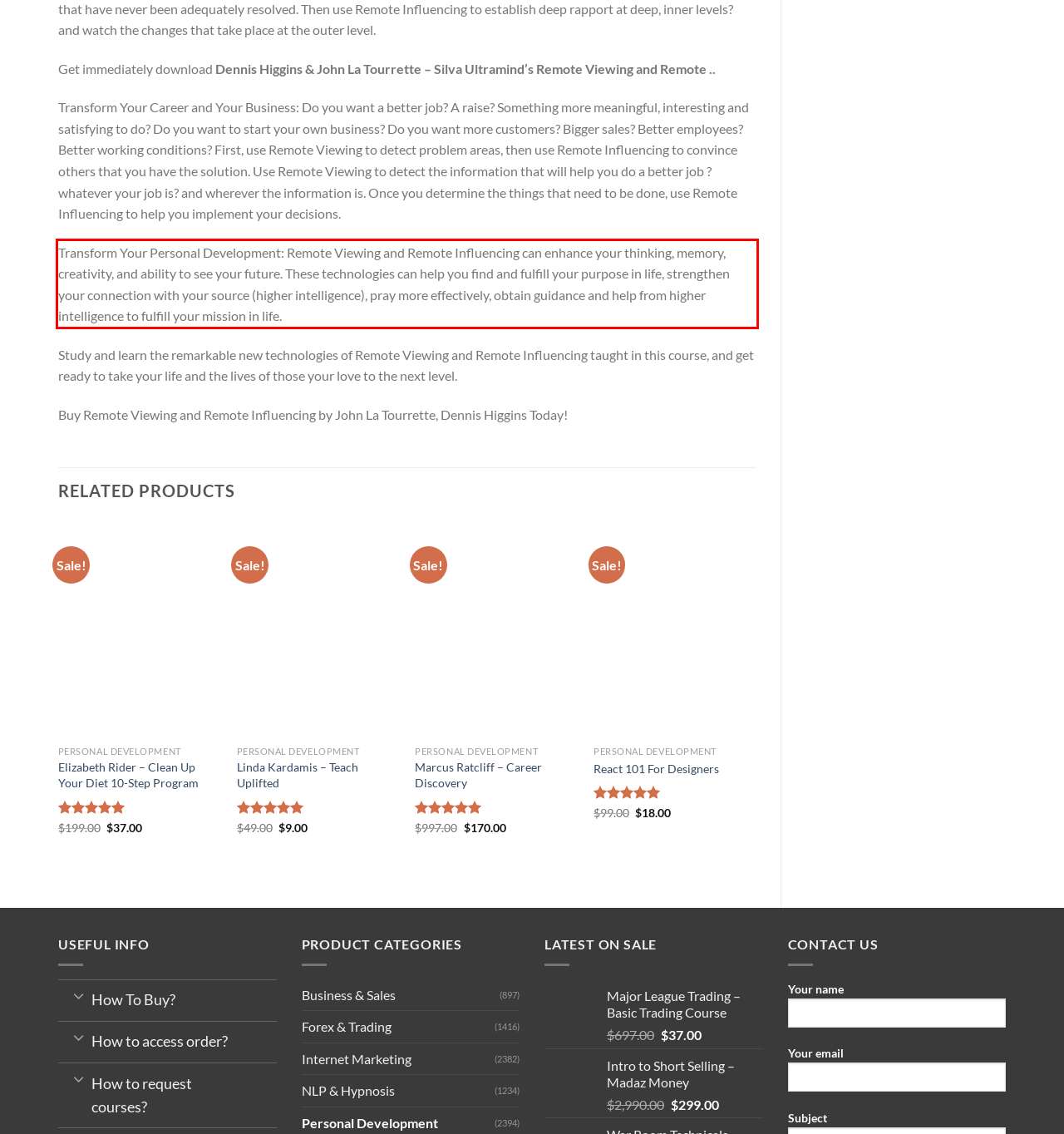Please analyze the provided webpage screenshot and perform OCR to extract the text content from the red rectangle bounding box.

Transform Your Personal Development: Remote Viewing and Remote Influencing can enhance your thinking, memory, creativity, and ability to see your future. These technologies can help you find and fulfill your purpose in life, strengthen your connection with your source (higher intelligence), pray more effectively, obtain guidance and help from higher intelligence to fulfill your mission in life.